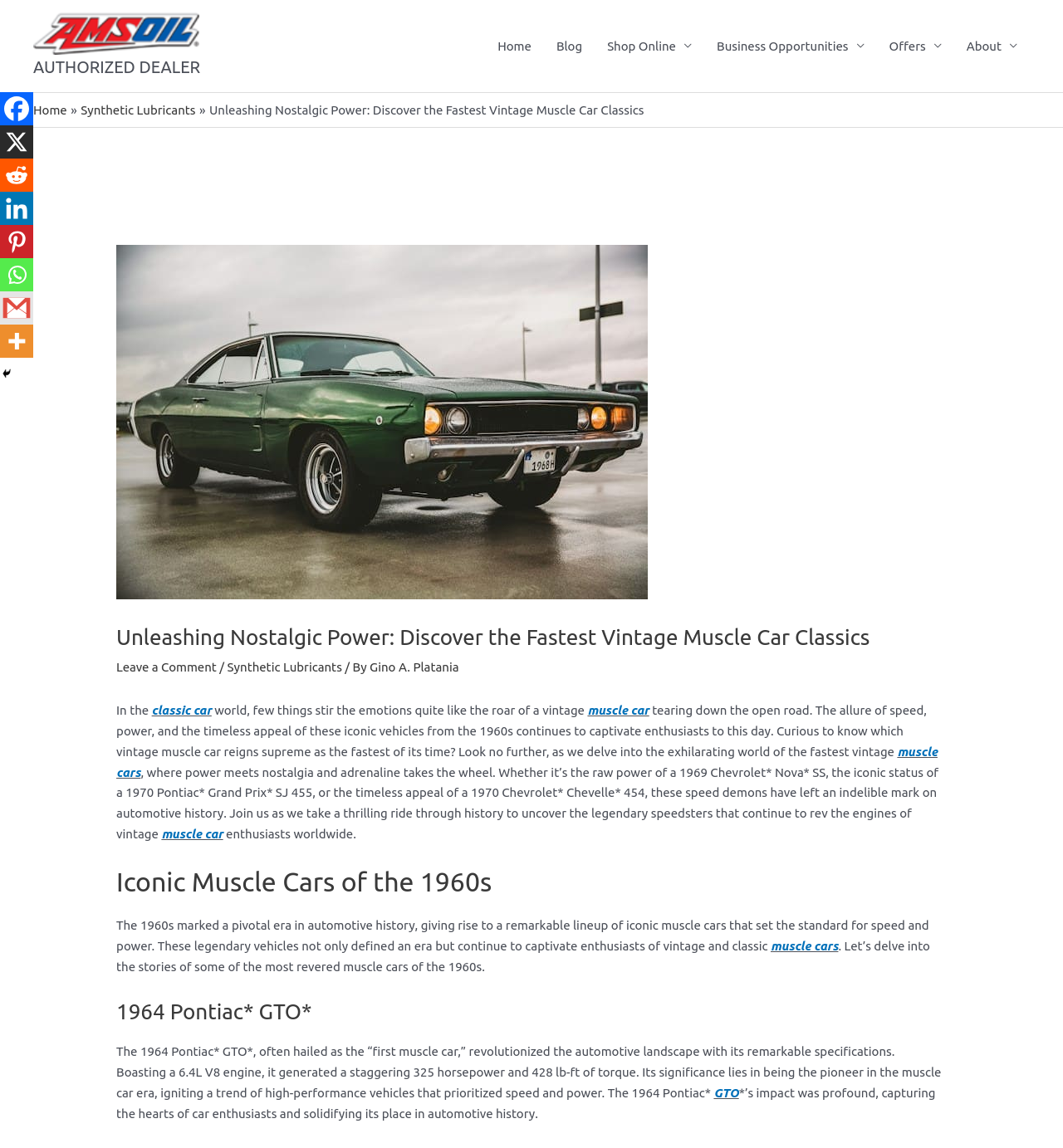What is the logo of the website?
Using the image as a reference, deliver a detailed and thorough answer to the question.

The logo of the website is AMSOIL, which can be found at the top left corner of the webpage, above the navigation menu.